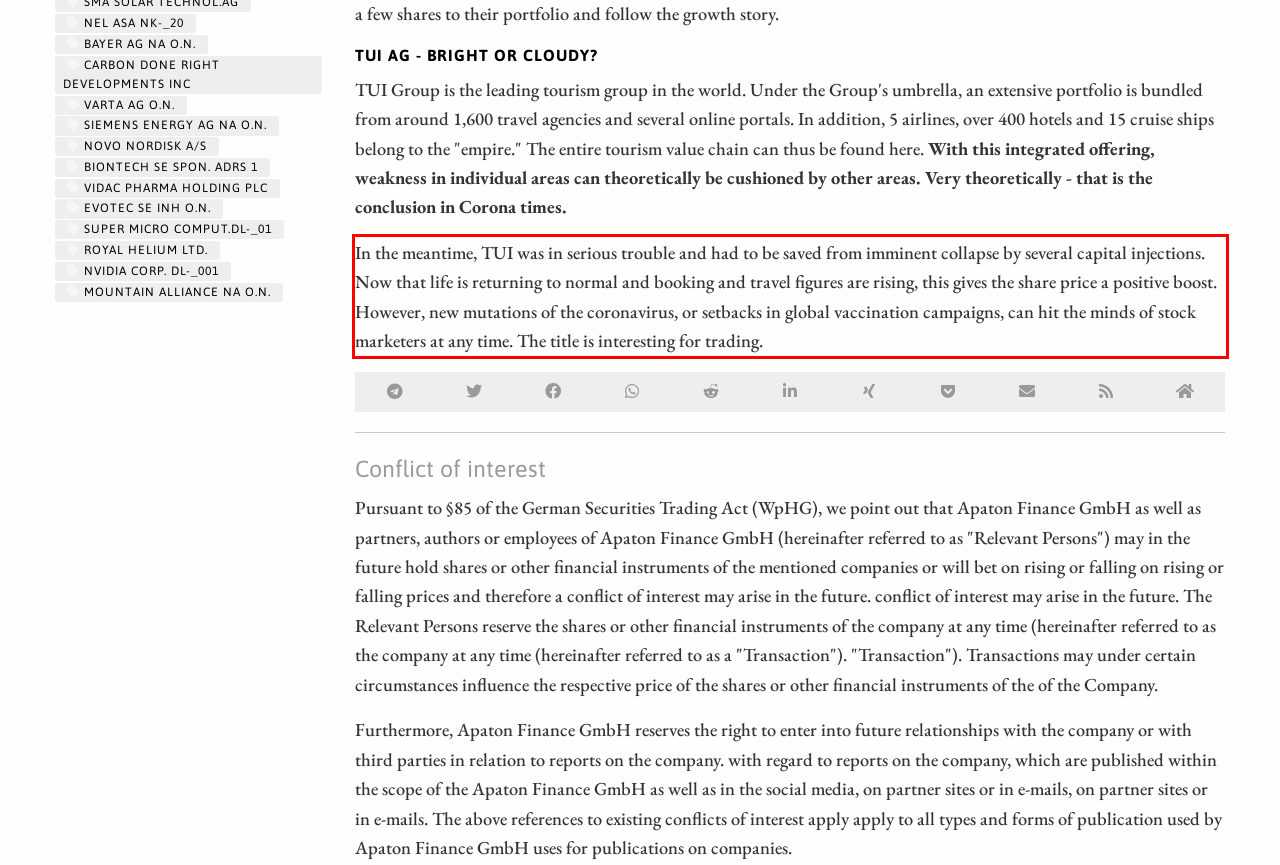Please use OCR to extract the text content from the red bounding box in the provided webpage screenshot.

In the meantime, TUI was in serious trouble and had to be saved from imminent collapse by several capital injections. Now that life is returning to normal and booking and travel figures are rising, this gives the share price a positive boost. However, new mutations of the coronavirus, or setbacks in global vaccination campaigns, can hit the minds of stock marketers at any time. The title is interesting for trading.